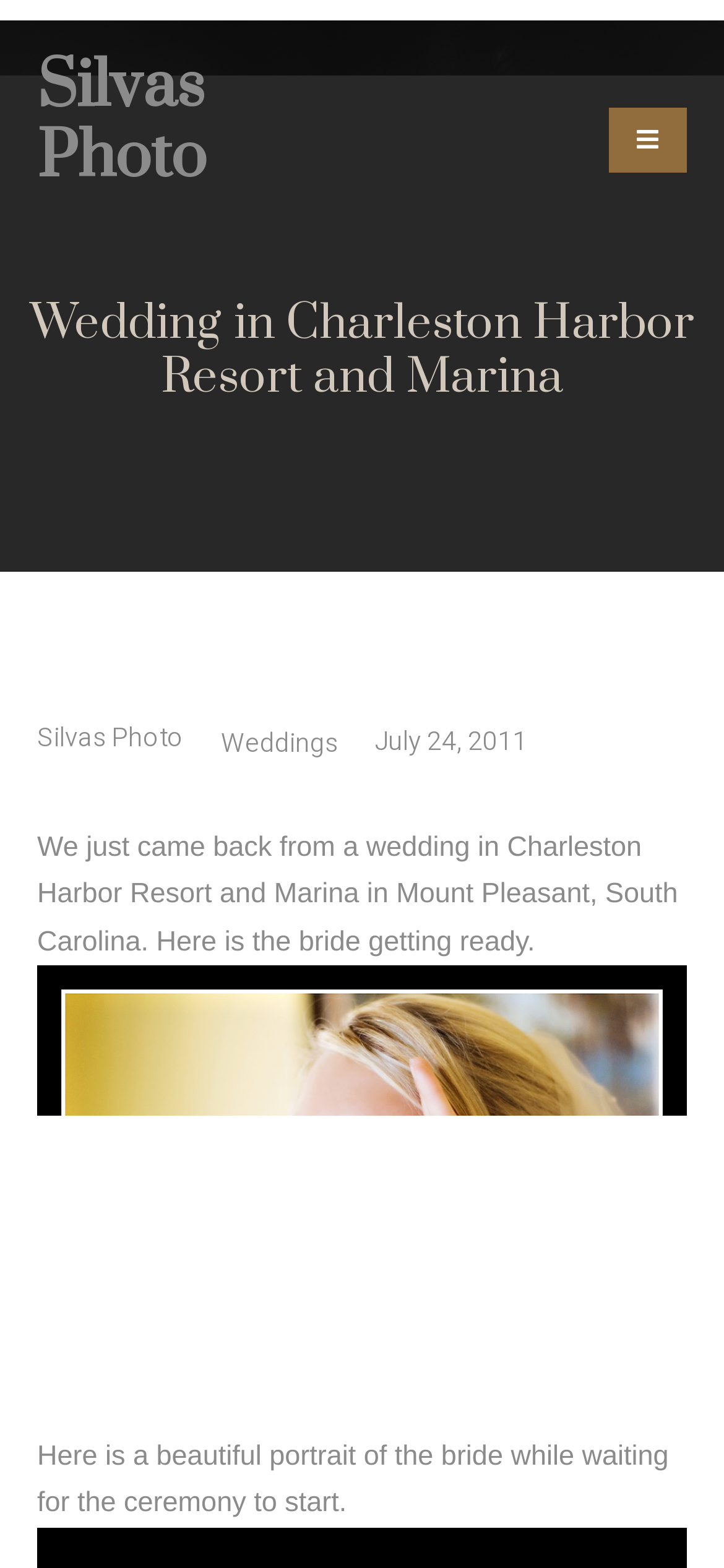Refer to the screenshot and answer the following question in detail:
What is the bride doing in the first image?

I determined what the bride is doing in the first image by reading the text 'Here is the bride getting ready.' which is likely to be the description of the image.